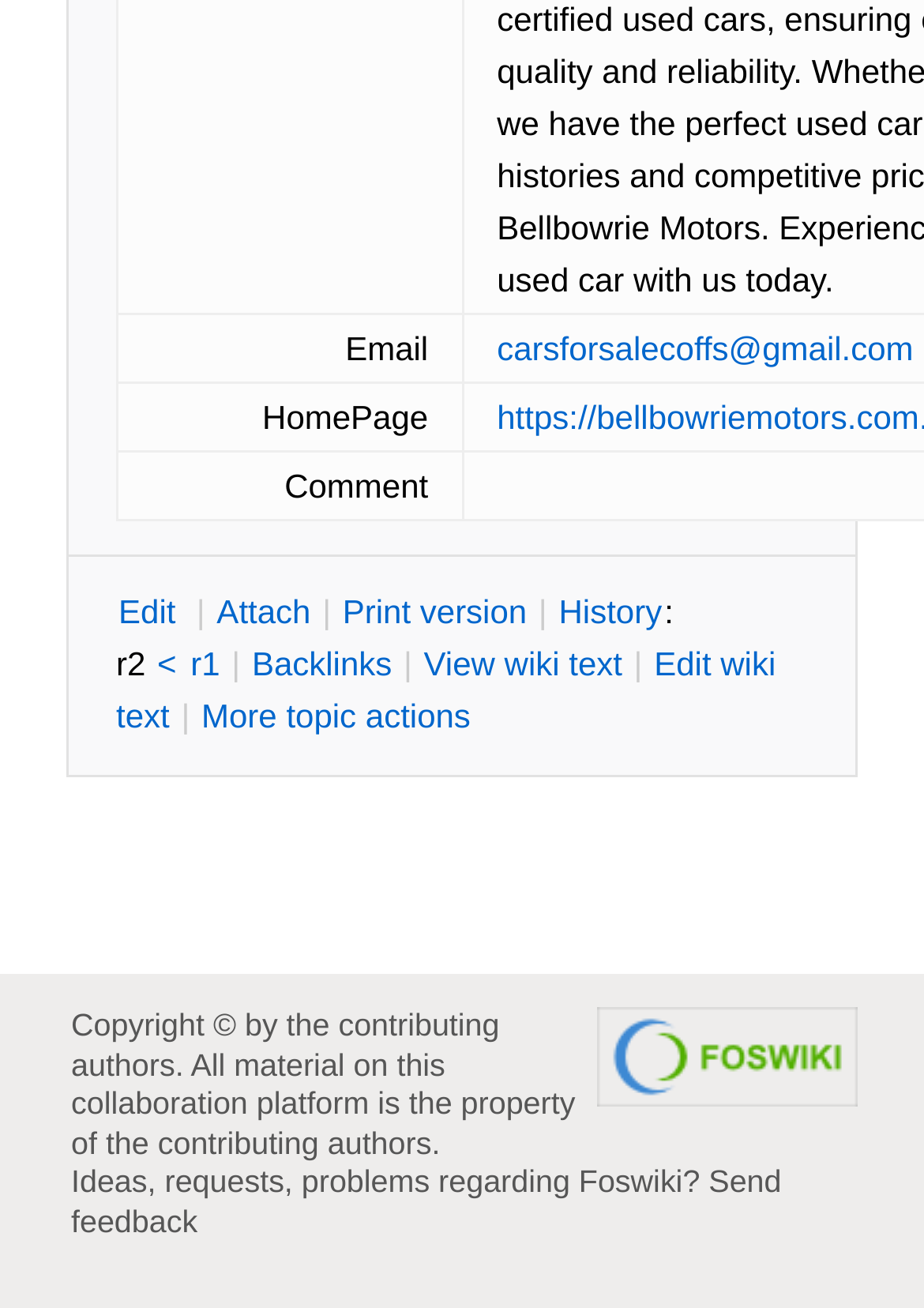Determine the bounding box coordinates of the clickable element necessary to fulfill the instruction: "Edit the page". Provide the coordinates as four float numbers within the 0 to 1 range, i.e., [left, top, right, bottom].

[0.126, 0.452, 0.203, 0.486]